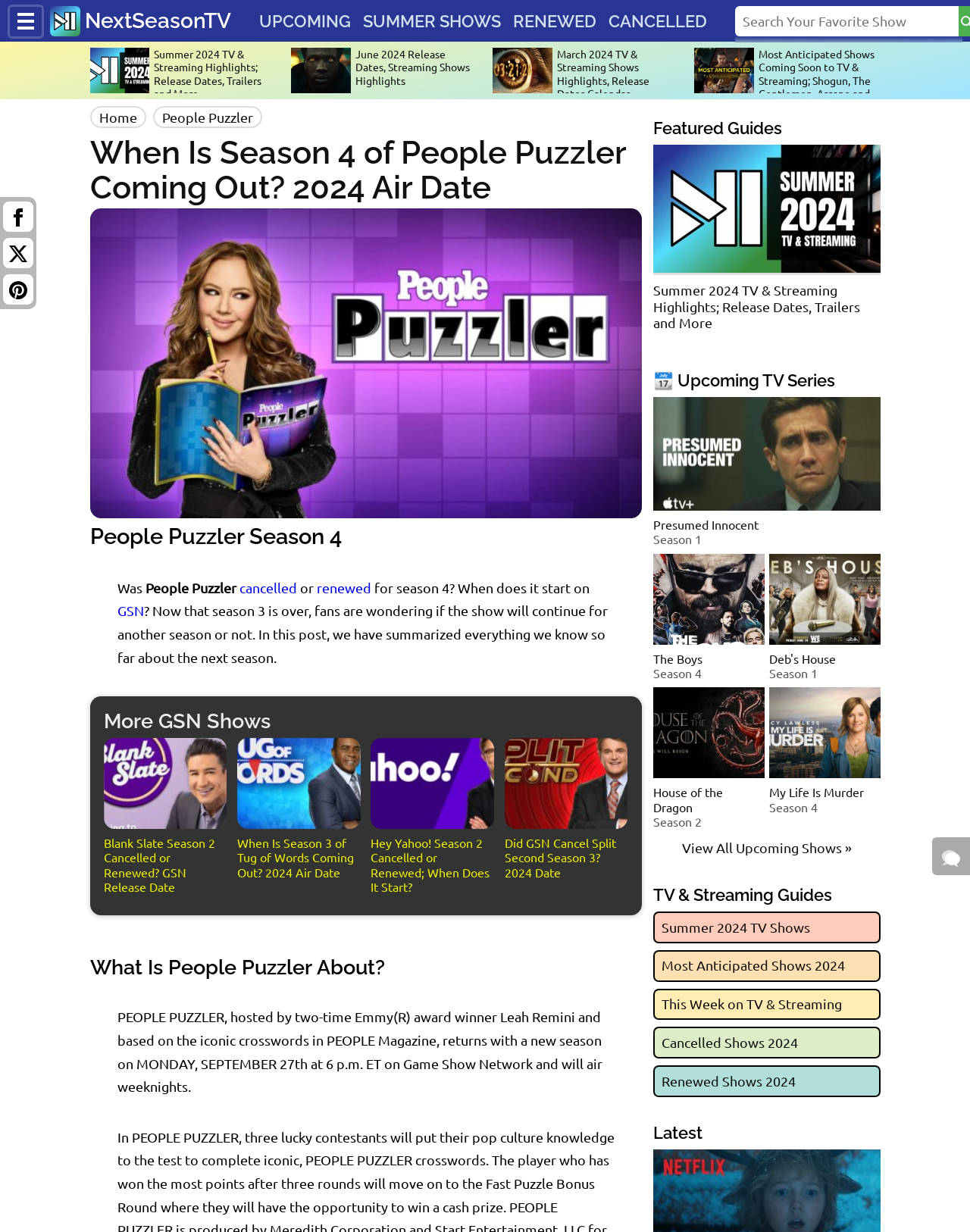What is the name of the TV show being discussed?
Utilize the image to construct a detailed and well-explained answer.

The webpage is discussing the TV show 'People Puzzler' as evident from the heading 'When Is Season 4 of People Puzzler Coming Out? 2024 Air Date' and the text 'PEOPLE PUZZLER, hosted by two-time Emmy(R) award winner Leah Remini and based on the iconic crosswords in PEOPLE Magazine, returns with a new season on MONDAY, SEPTEMBER 27th at 6 p.m. ET on Game Show Network and will air weeknights.'